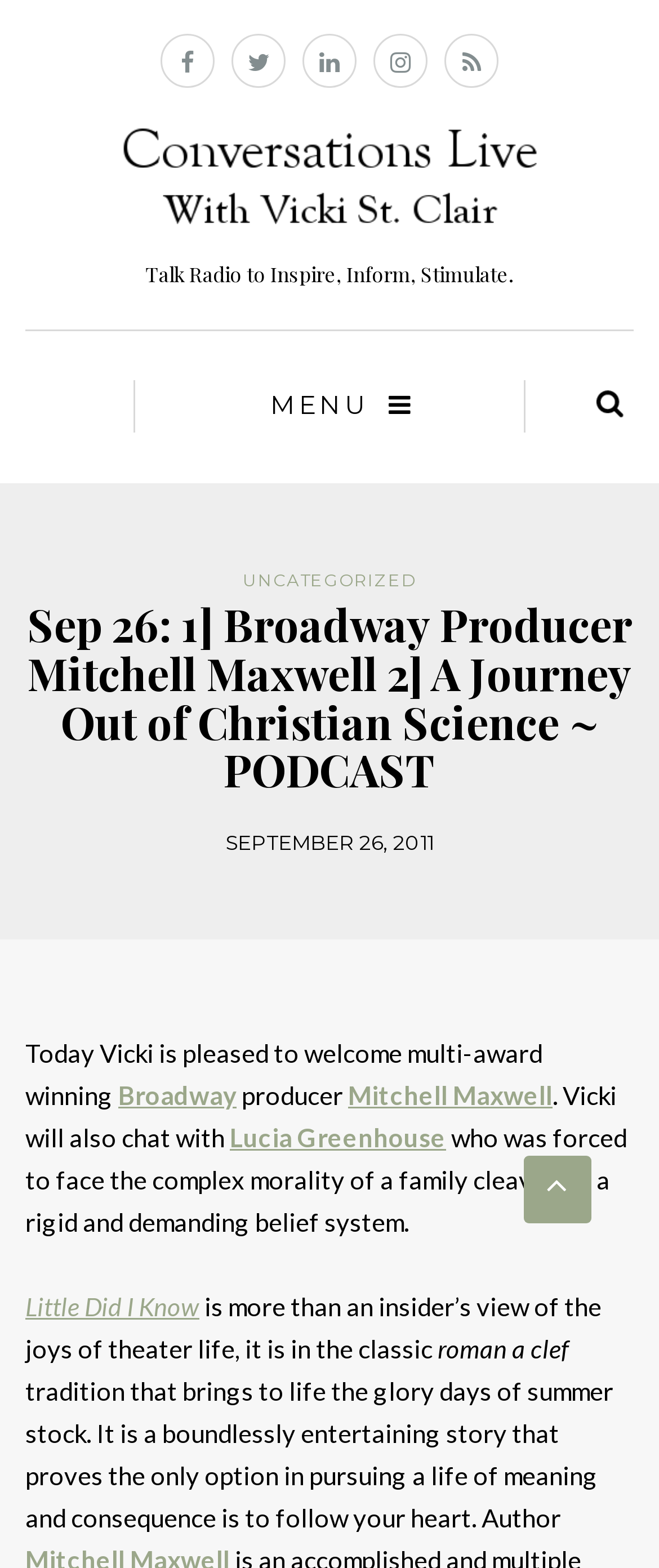Please find the bounding box coordinates of the clickable region needed to complete the following instruction: "visit Elvis Blog". The bounding box coordinates must consist of four float numbers between 0 and 1, i.e., [left, top, right, bottom].

None